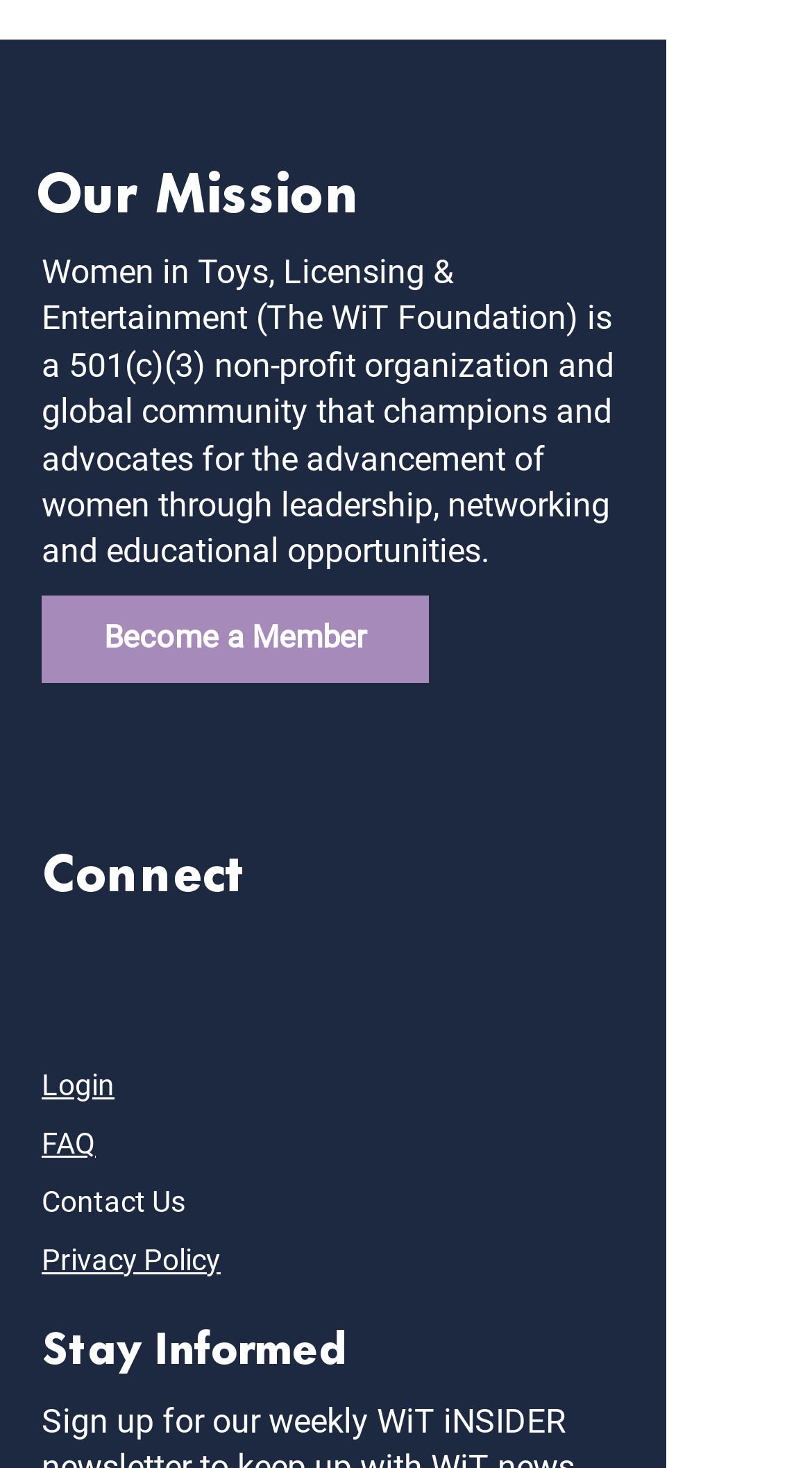Locate the bounding box coordinates of the area to click to fulfill this instruction: "Connect with others". The bounding box should be presented as four float numbers between 0 and 1, in the order [left, top, right, bottom].

[0.051, 0.564, 0.303, 0.618]